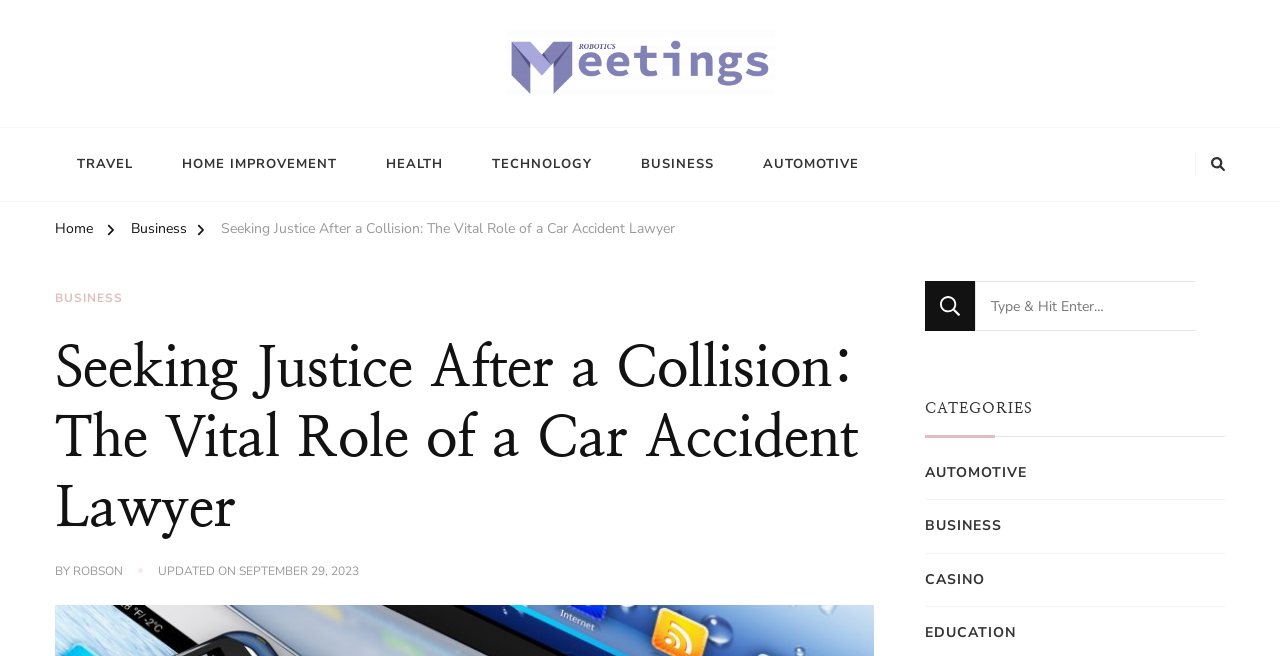Pinpoint the bounding box coordinates of the clickable element to carry out the following instruction: "Click on the 'BUSINESS' link."

[0.102, 0.33, 0.146, 0.375]